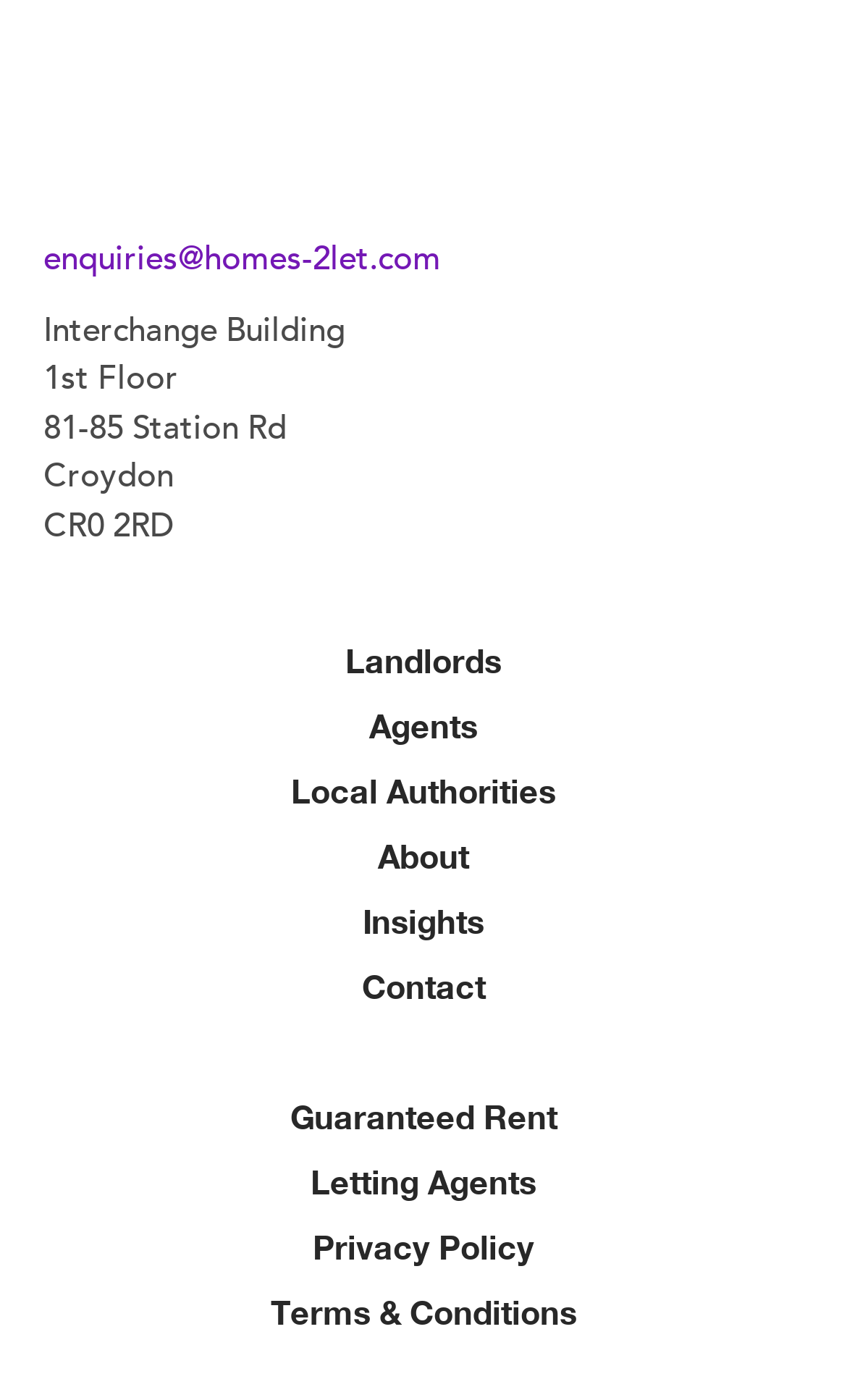Please respond to the question with a concise word or phrase:
How many links are there in the webpage?

9